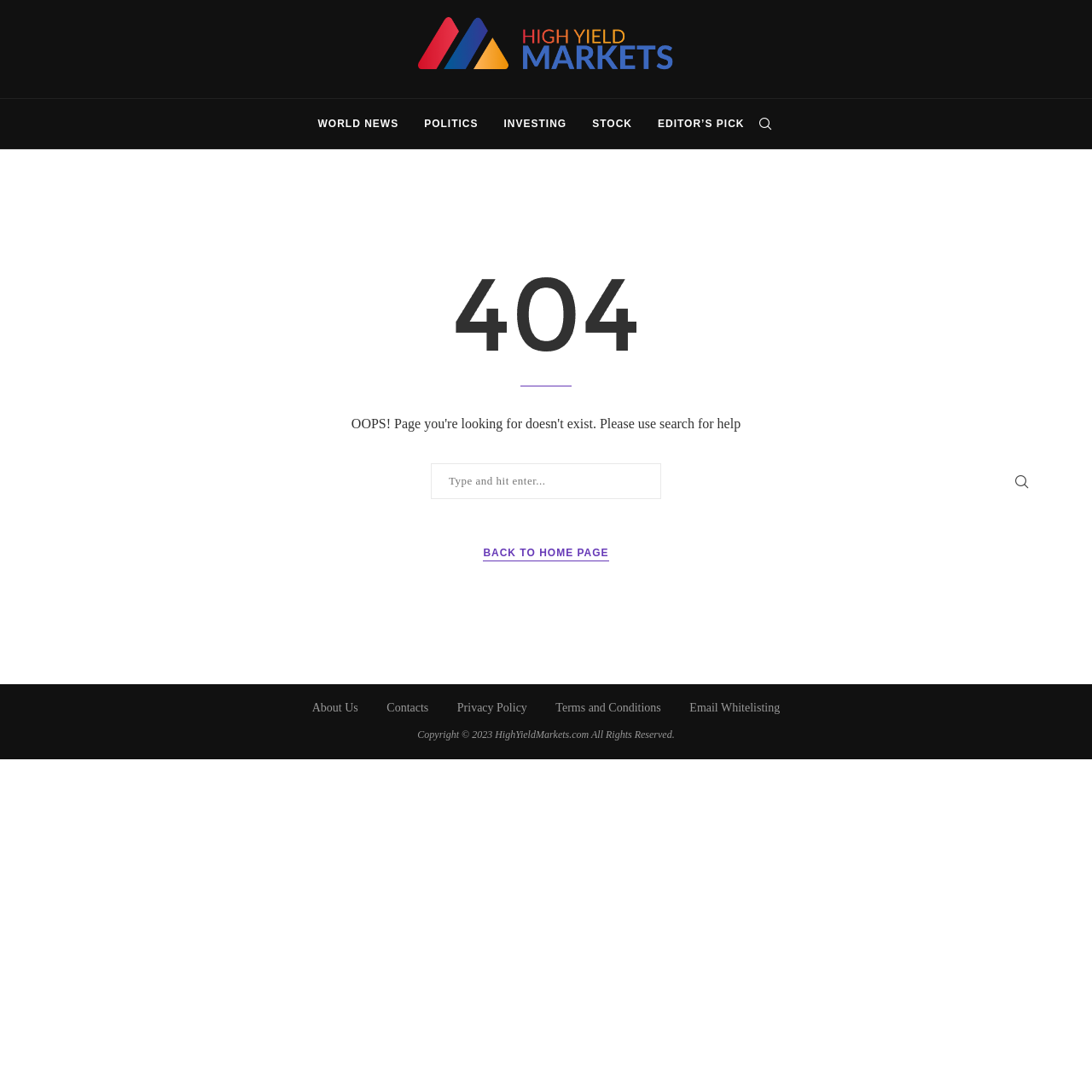Please provide a detailed answer to the question below based on the screenshot: 
What are the main categories listed on the page?

The main categories listed on the page are WORLD NEWS, POLITICS, INVESTING, and STOCK, which are likely categories for news articles or investment information.